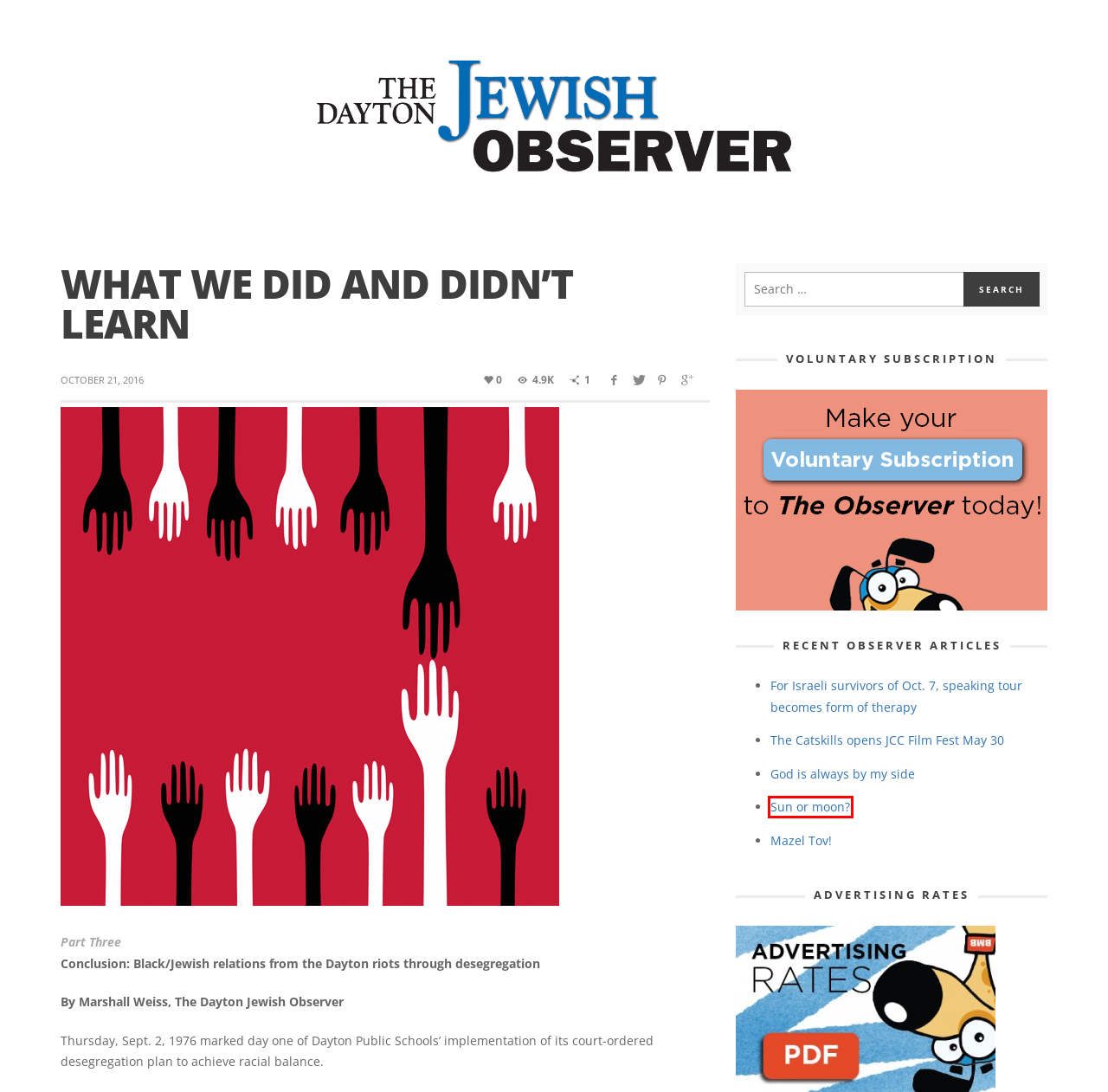Using the screenshot of a webpage with a red bounding box, pick the webpage description that most accurately represents the new webpage after the element inside the red box is clicked. Here are the candidates:
A. Sun or moon? - The Dayton Jewish Observer
B. Mazel Tov! - The Dayton Jewish Observer
C. Dayton Archives - The Dayton Jewish Observer
D. God is always by my side - The Dayton Jewish Observer
E. Obituaries - The Dayton Jewish Observer
F. The Dayton Jewish Observer - Dayton Ohio's Jewish Monthly
G. The Catskills opens JCC Film Fest May 30 - The Dayton Jewish Observer
H. For Israeli survivors of Oct. 7, speaking tour becomes form of therapy - The Dayton Jewish Observer

A